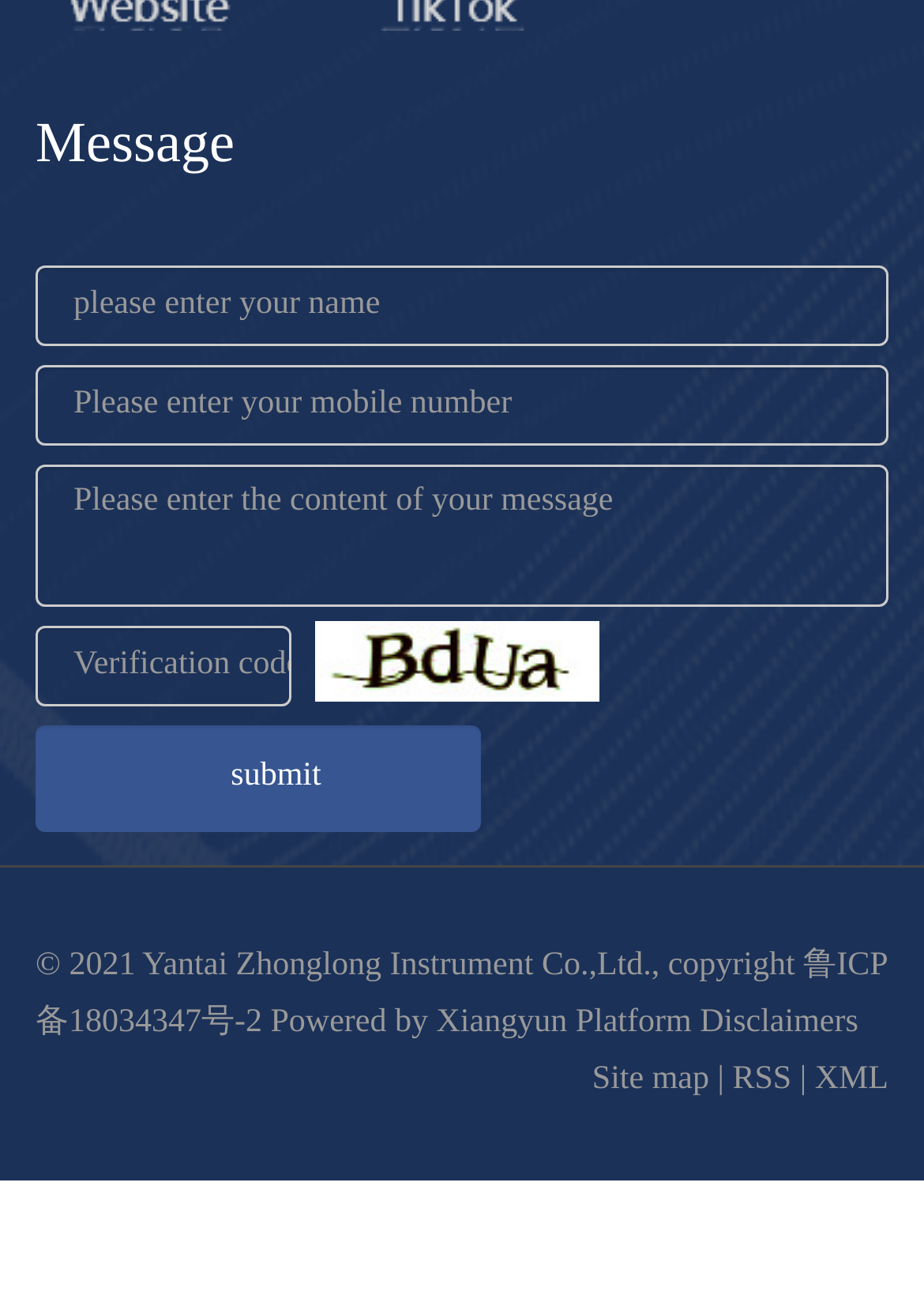Find and indicate the bounding box coordinates of the region you should select to follow the given instruction: "Enter your mobile number".

[0.038, 0.281, 0.962, 0.343]